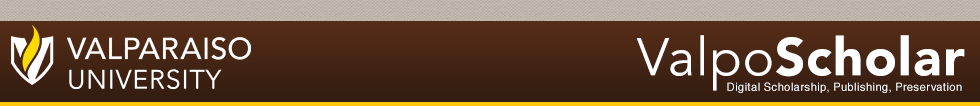What is the font style of 'ValpoScholar'?
Use the information from the screenshot to give a comprehensive response to the question.

According to the caption, 'ValpoScholar' is presented in a modern font, highlighting its commitment to digital scholarship, publishing, and preservation.